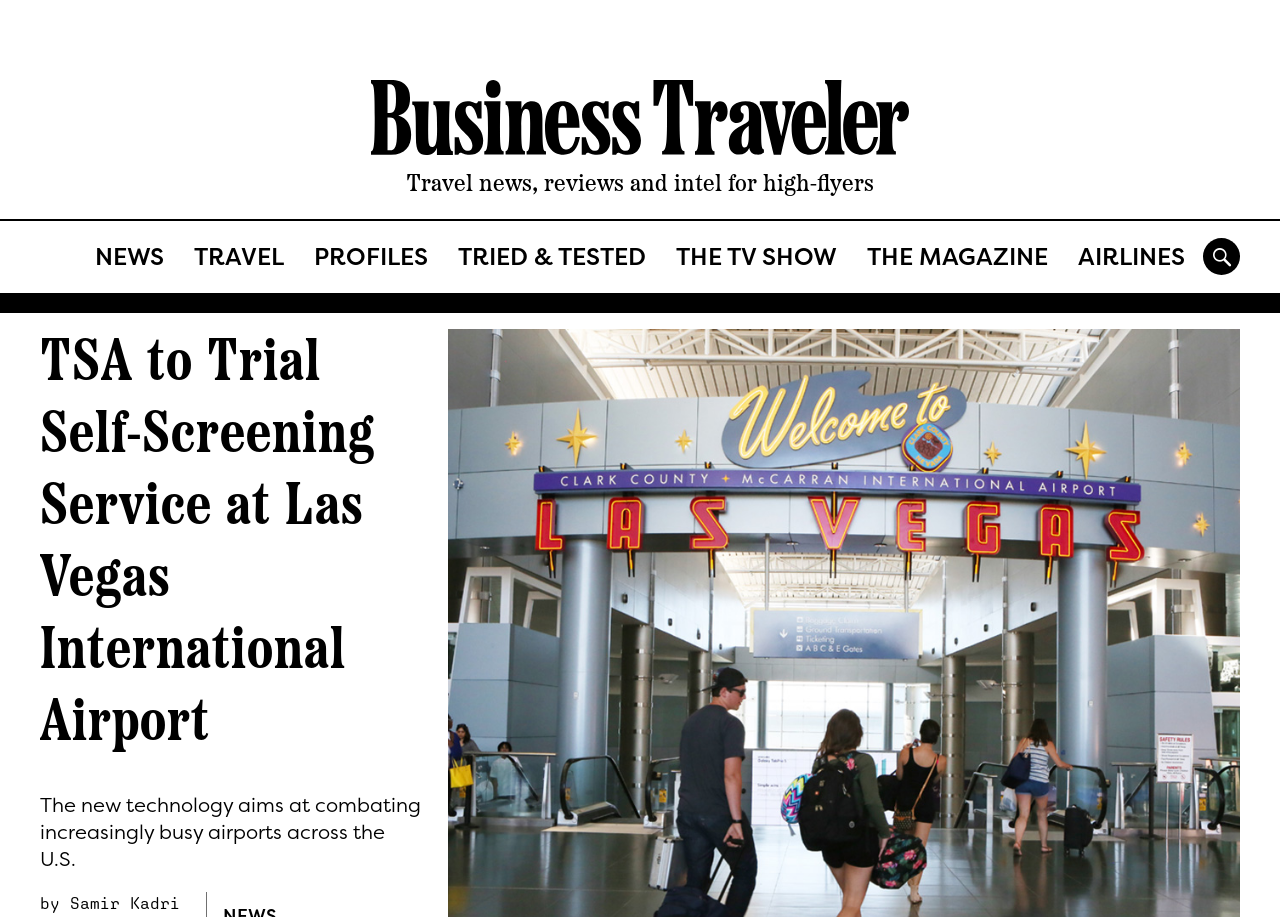What is the purpose of the new technology?
Using the information from the image, give a concise answer in one word or a short phrase.

Combating busy airports